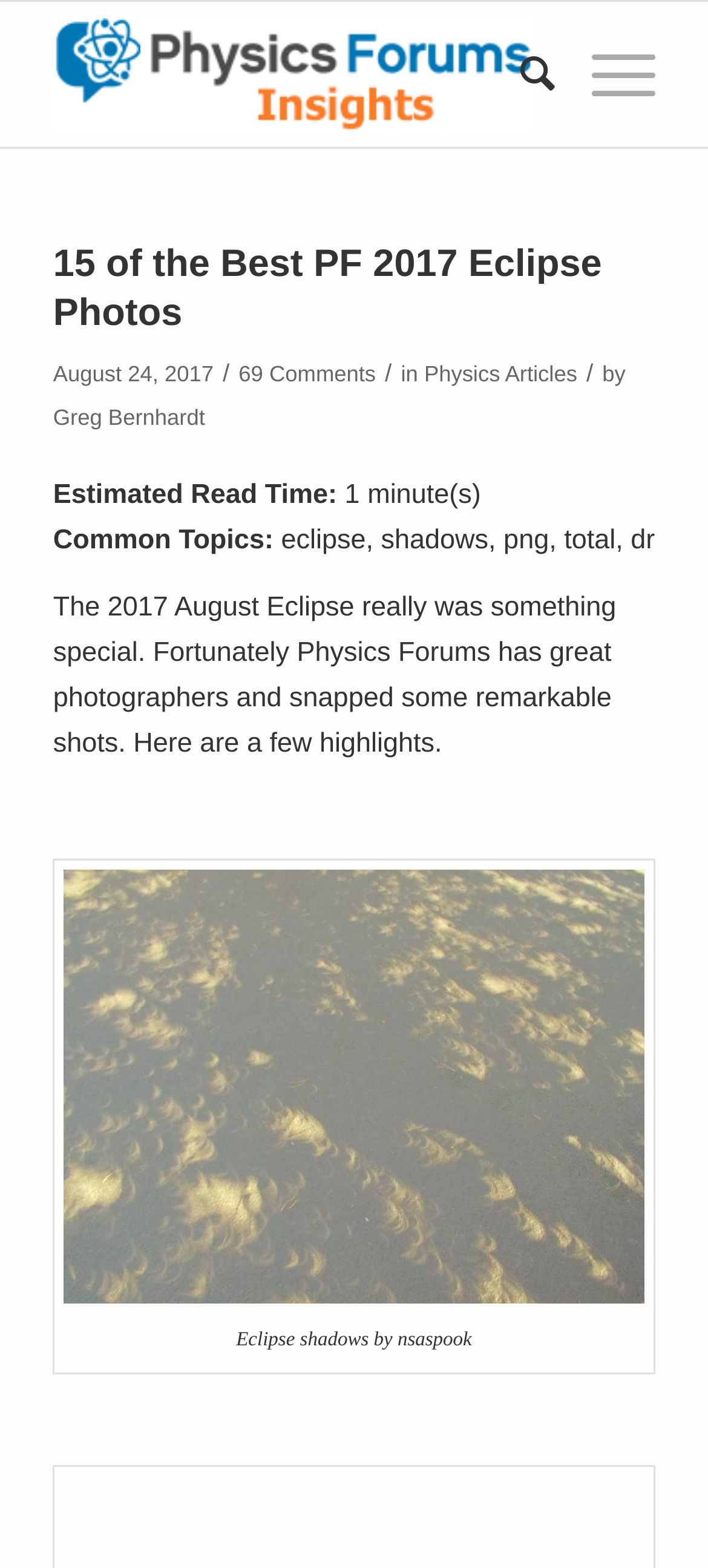What is the category of the article?
Using the screenshot, give a one-word or short phrase answer.

Physics Articles